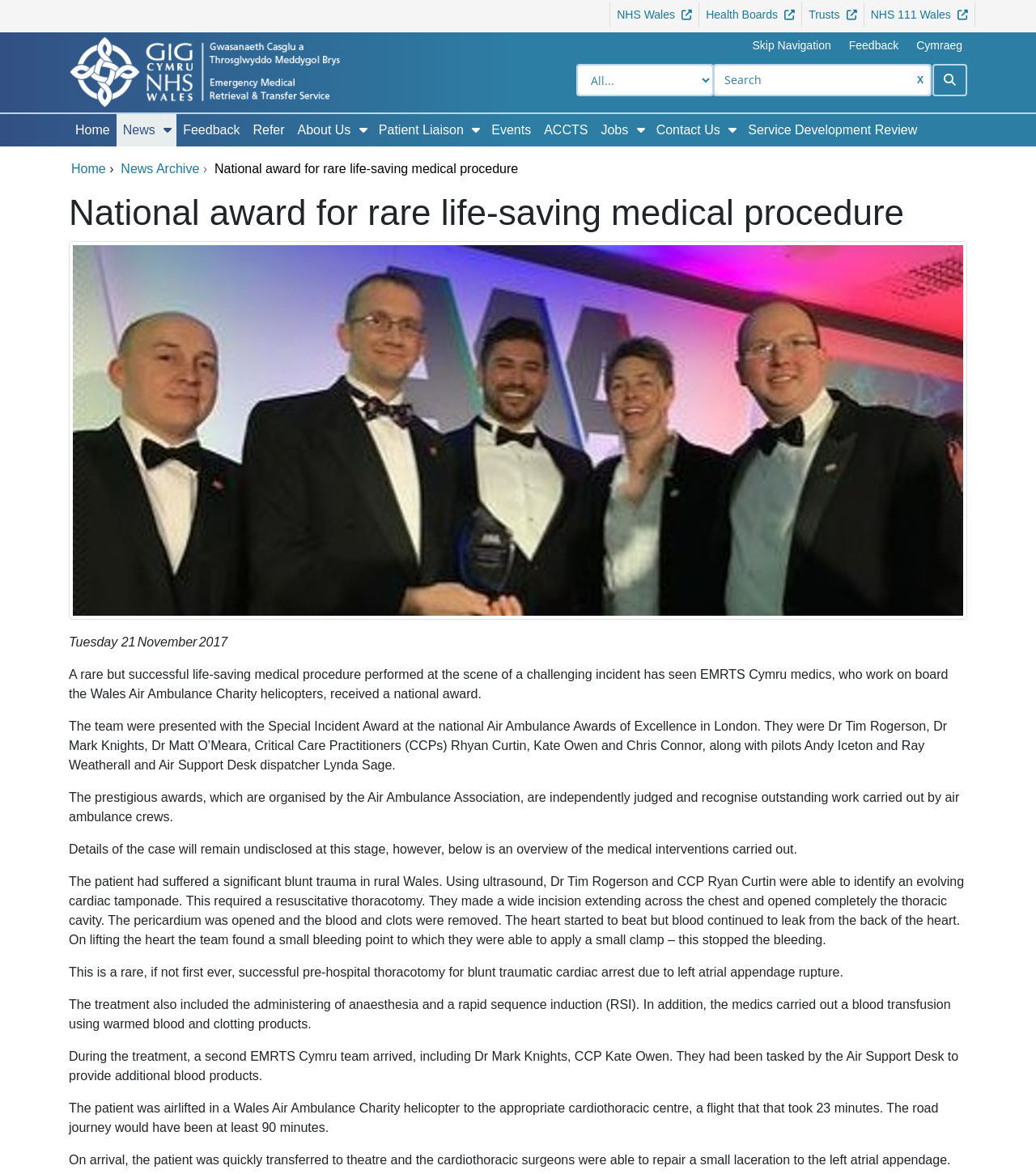Please analyze the image and give a detailed answer to the question:
What is the name of the doctor who performed the ultrasound?

The answer can be found in the paragraph that starts with 'Details of the case will remain...' where it is mentioned that Dr Tim Rogerson performed the ultrasound.